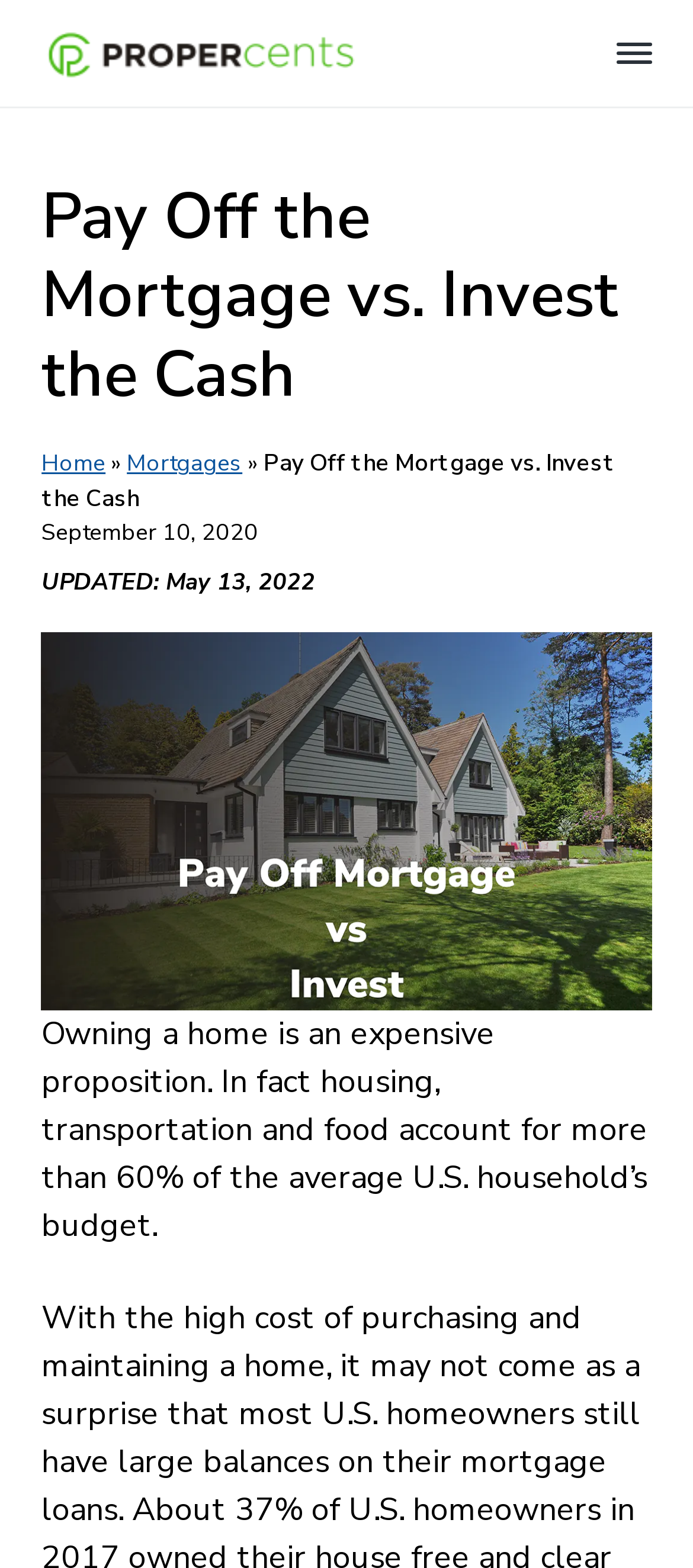Determine the bounding box for the UI element described here: "Proper Cents".

[0.06, 0.05, 0.091, 0.281]